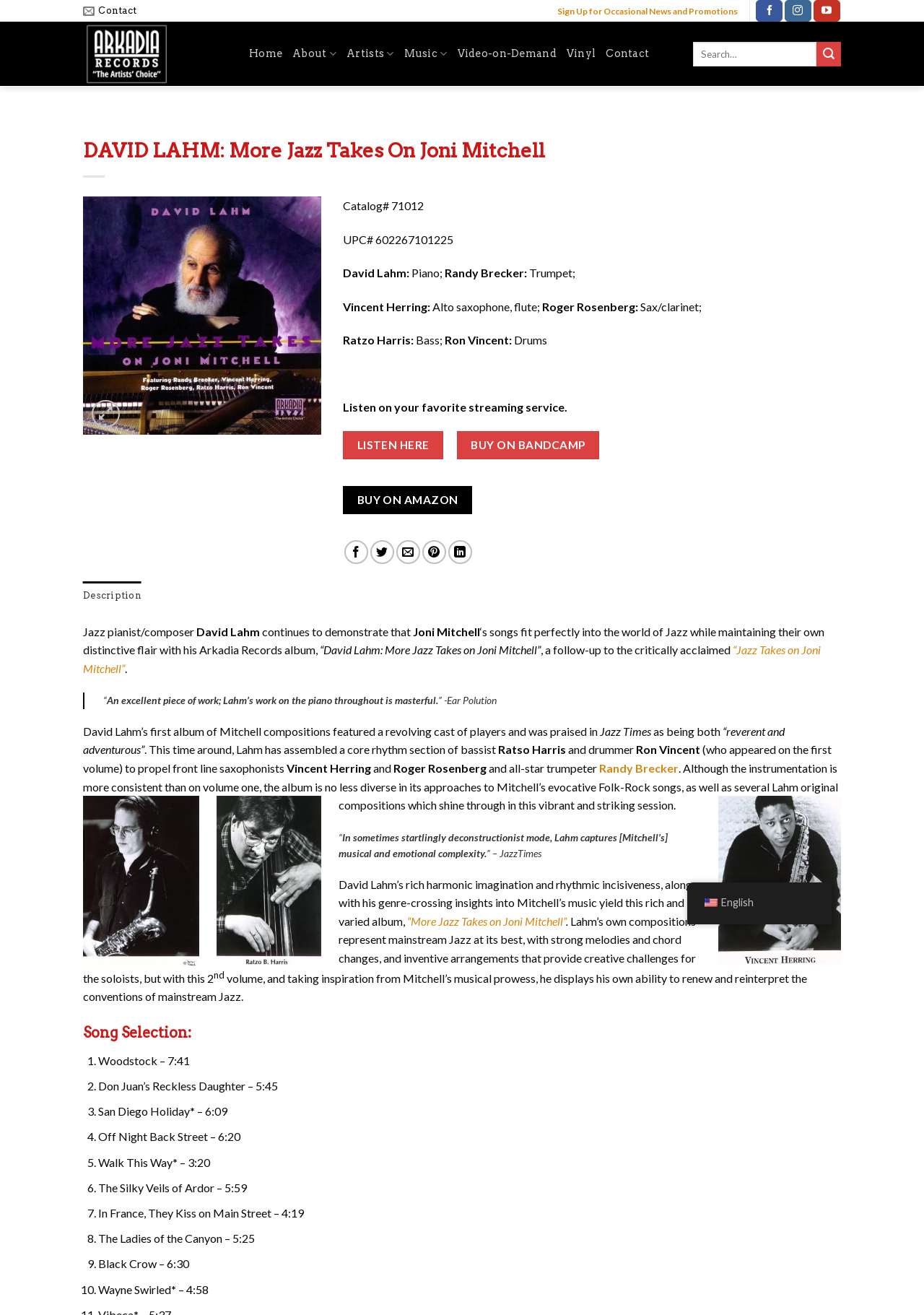Find the bounding box coordinates of the element's region that should be clicked in order to follow the given instruction: "Click on the 'Description' tab". The coordinates should consist of four float numbers between 0 and 1, i.e., [left, top, right, bottom].

[0.09, 0.442, 0.153, 0.464]